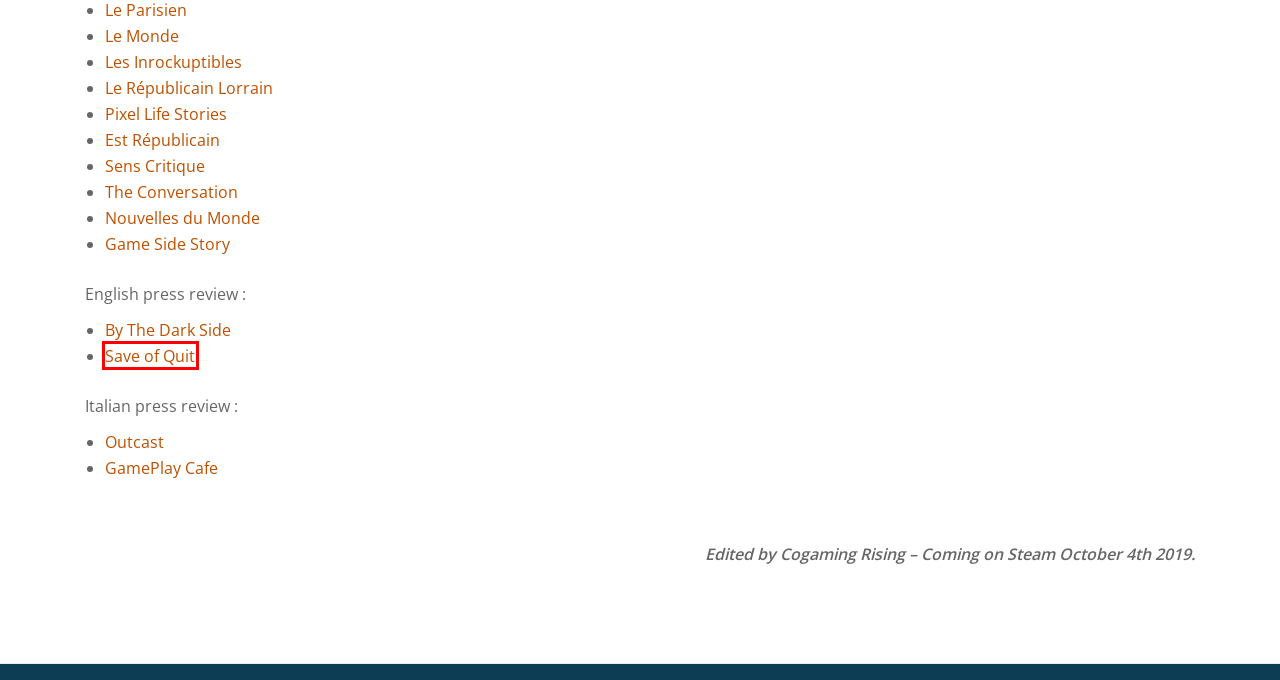With the provided screenshot showing a webpage and a red bounding box, determine which webpage description best fits the new page that appears after clicking the element inside the red box. Here are the options:
A. REVIEW: Lie In My Heart – Save or Quit
B. Études de cas clients – Cogaming
C. Lie In My Heart - espressionismo videoludico - Recensione
D. metz | Société. Un jeu vidéo interactif sur le suicide et ses questions
E. Blog Tool, Publishing Platform, and CMS – WordPress.org
F. "Lie in my Heart" ou quand le jeu vidéo se fait autobiographique | Les Inrocks
G. Nancy | Société. Sébastien fait du drame de sa vie un jeu vidéo
H. Lie In My Heart - Rapides Critiques - Game Side Story

A